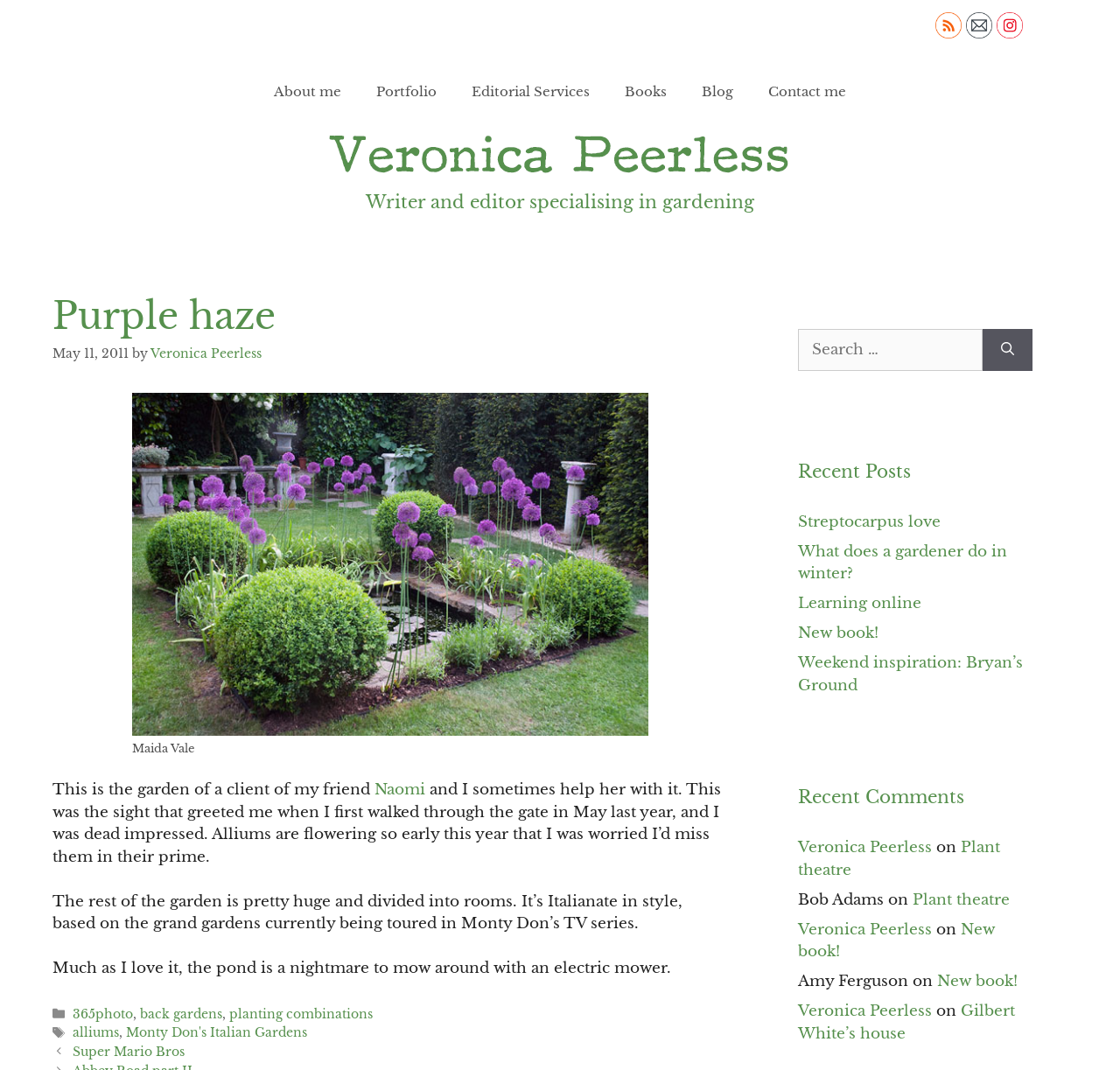Please identify the bounding box coordinates of the clickable element to fulfill the following instruction: "Search for products". The coordinates should be four float numbers between 0 and 1, i.e., [left, top, right, bottom].

None